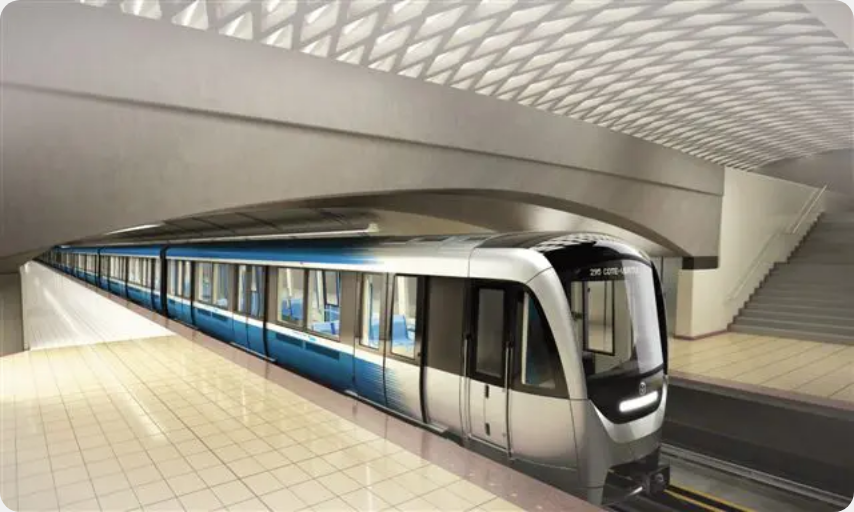What type of floors are in the métro station?
Examine the image closely and answer the question with as much detail as possible.

The caption describes the surrounding environment, highlighting the polished tile floors as an example of the blend of functionality and modern architecture in the station.